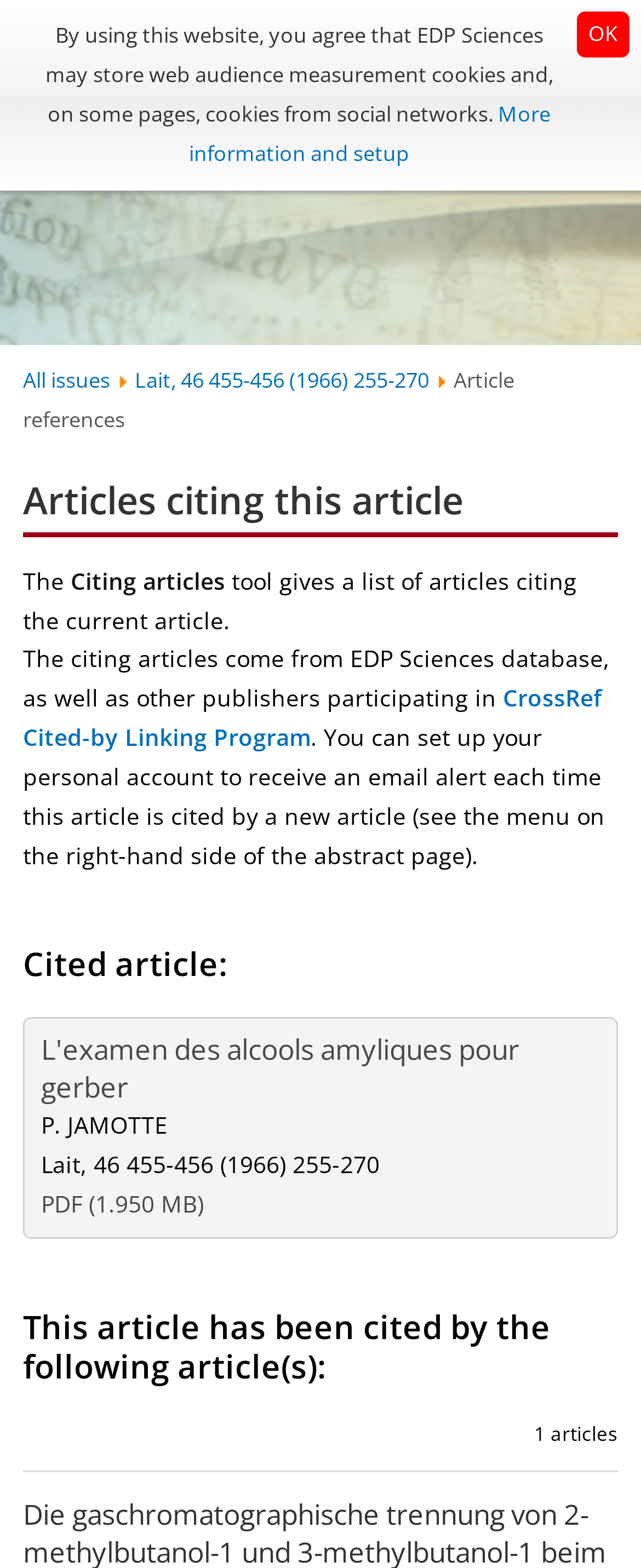Identify the bounding box coordinates of the area that should be clicked in order to complete the given instruction: "Download PDF of article 'Lait, 46 455-456 (1966) 255-270'". The bounding box coordinates should be four float numbers between 0 and 1, i.e., [left, top, right, bottom].

[0.064, 0.758, 0.336, 0.778]